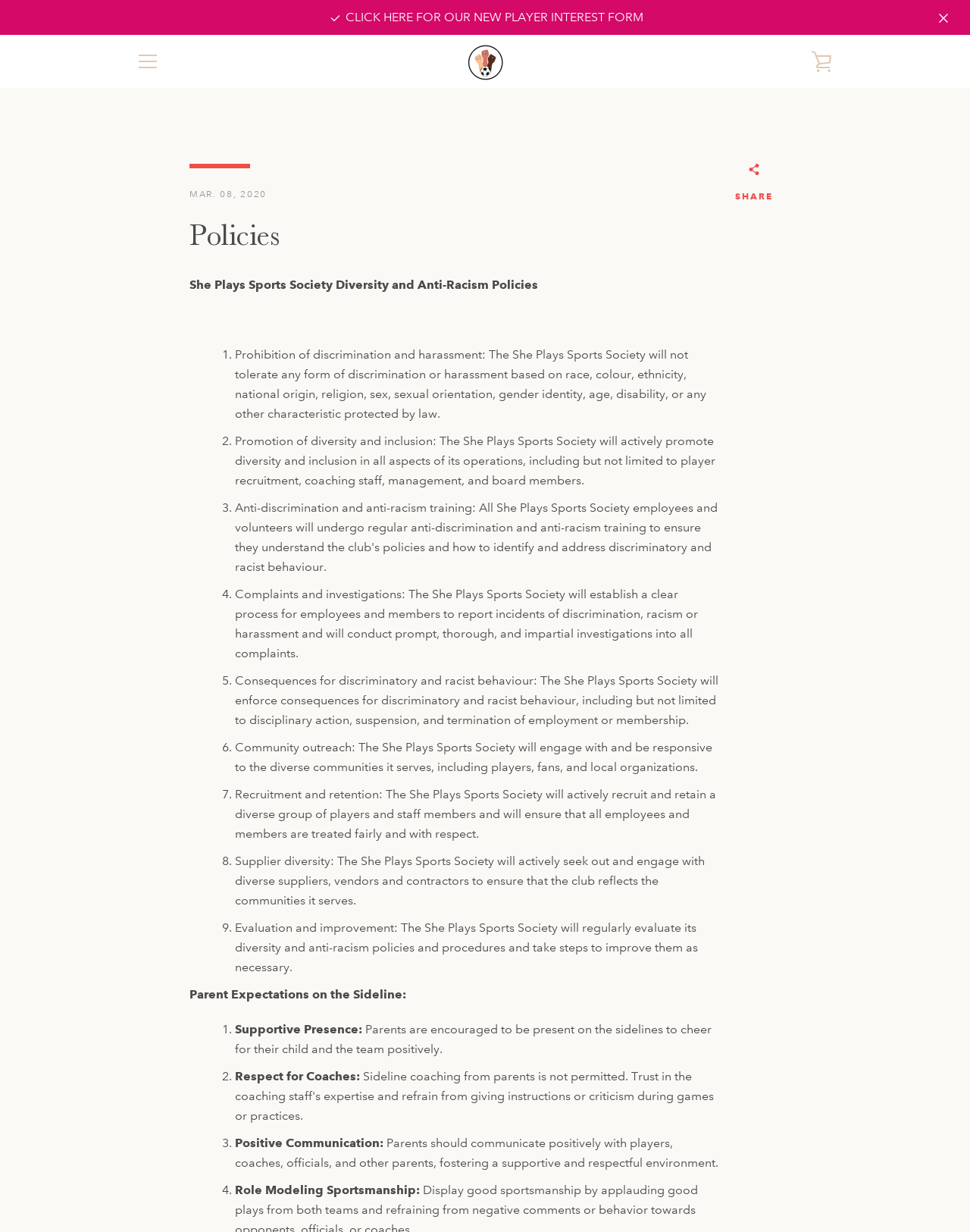Locate the UI element described by .site-header__logo-image { height: 50px; } in the provided webpage screenshot. Return the bounding box coordinates in the format (top-left x, top-left y, bottom-right x, bottom-right y), ensuring all values are between 0 and 1.

[0.48, 0.034, 0.52, 0.065]